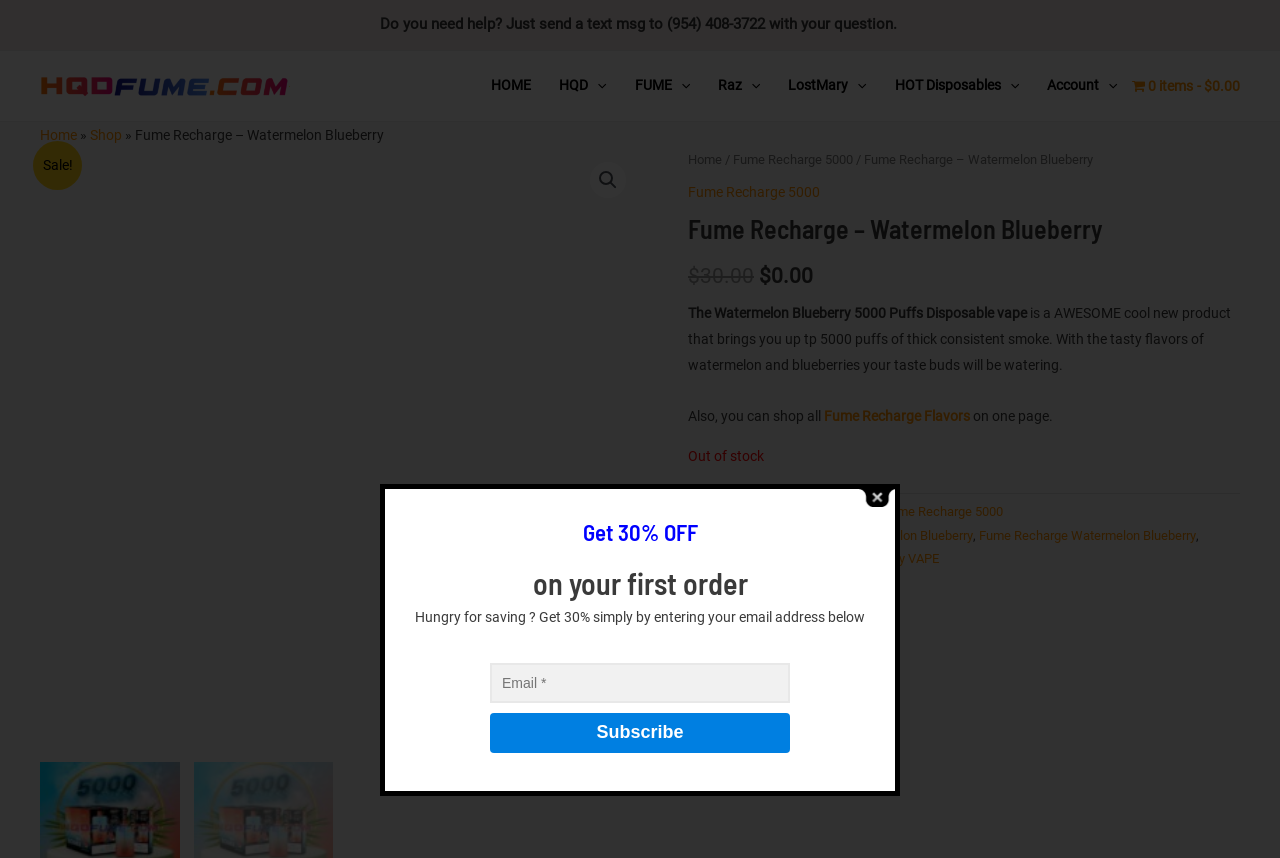Find the bounding box coordinates of the clickable region needed to perform the following instruction: "Click the 'HQD-FUME' link". The coordinates should be provided as four float numbers between 0 and 1, i.e., [left, top, right, bottom].

[0.031, 0.089, 0.227, 0.108]